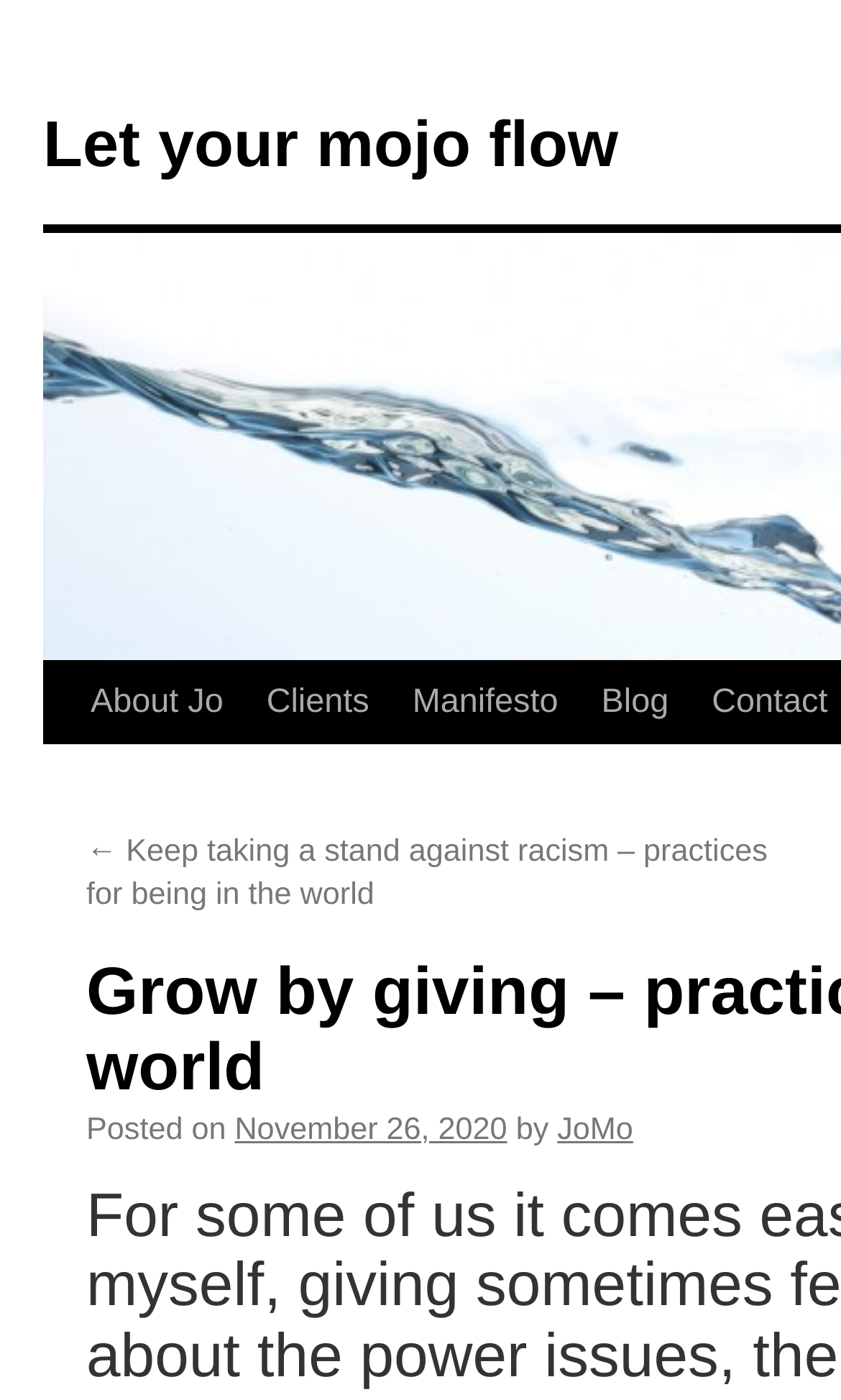Please find the bounding box for the UI component described as follows: "Let your mojo flow".

[0.051, 0.079, 0.735, 0.129]